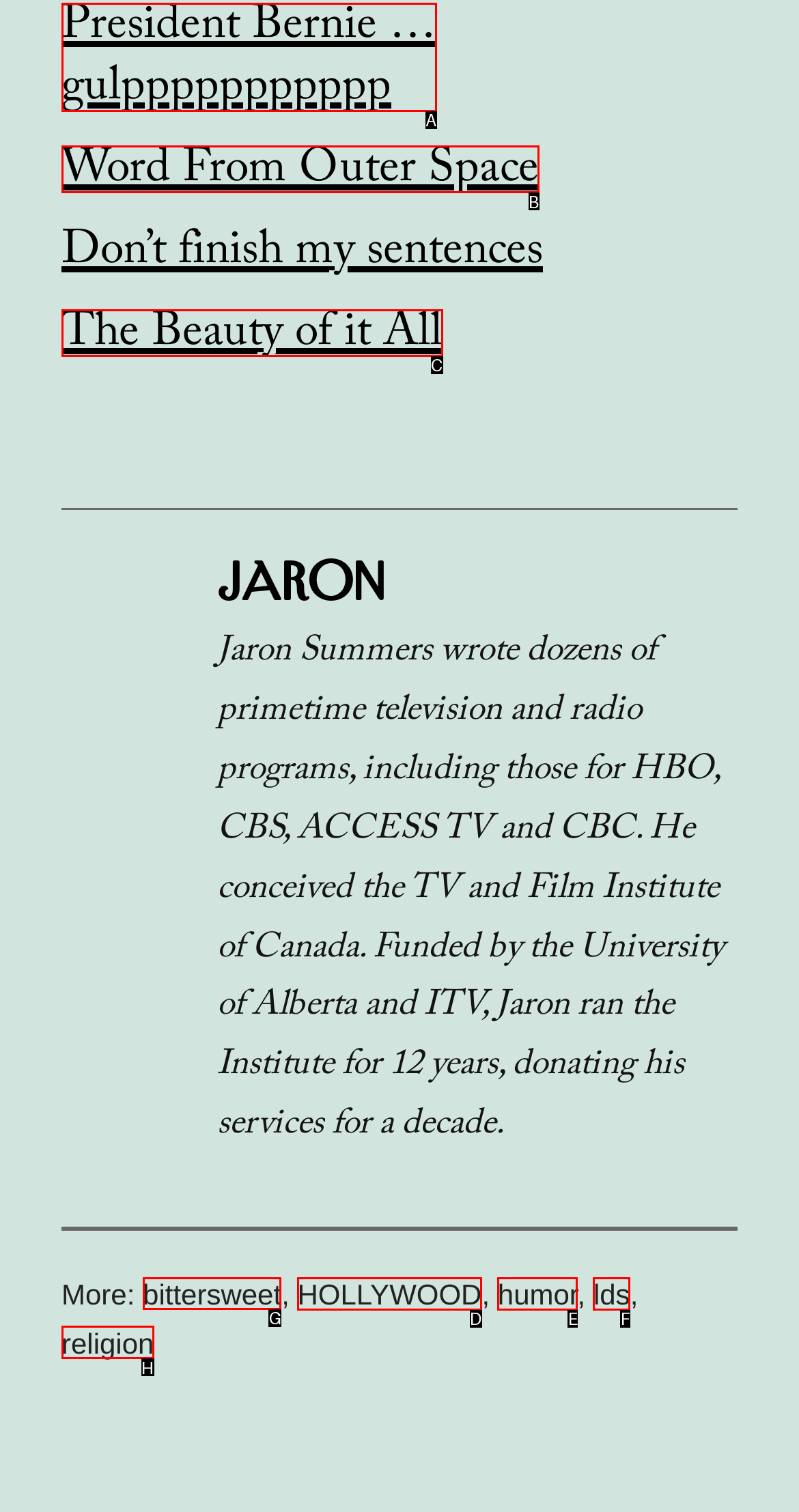Choose the HTML element that should be clicked to achieve this task: Search for something
Respond with the letter of the correct choice.

None